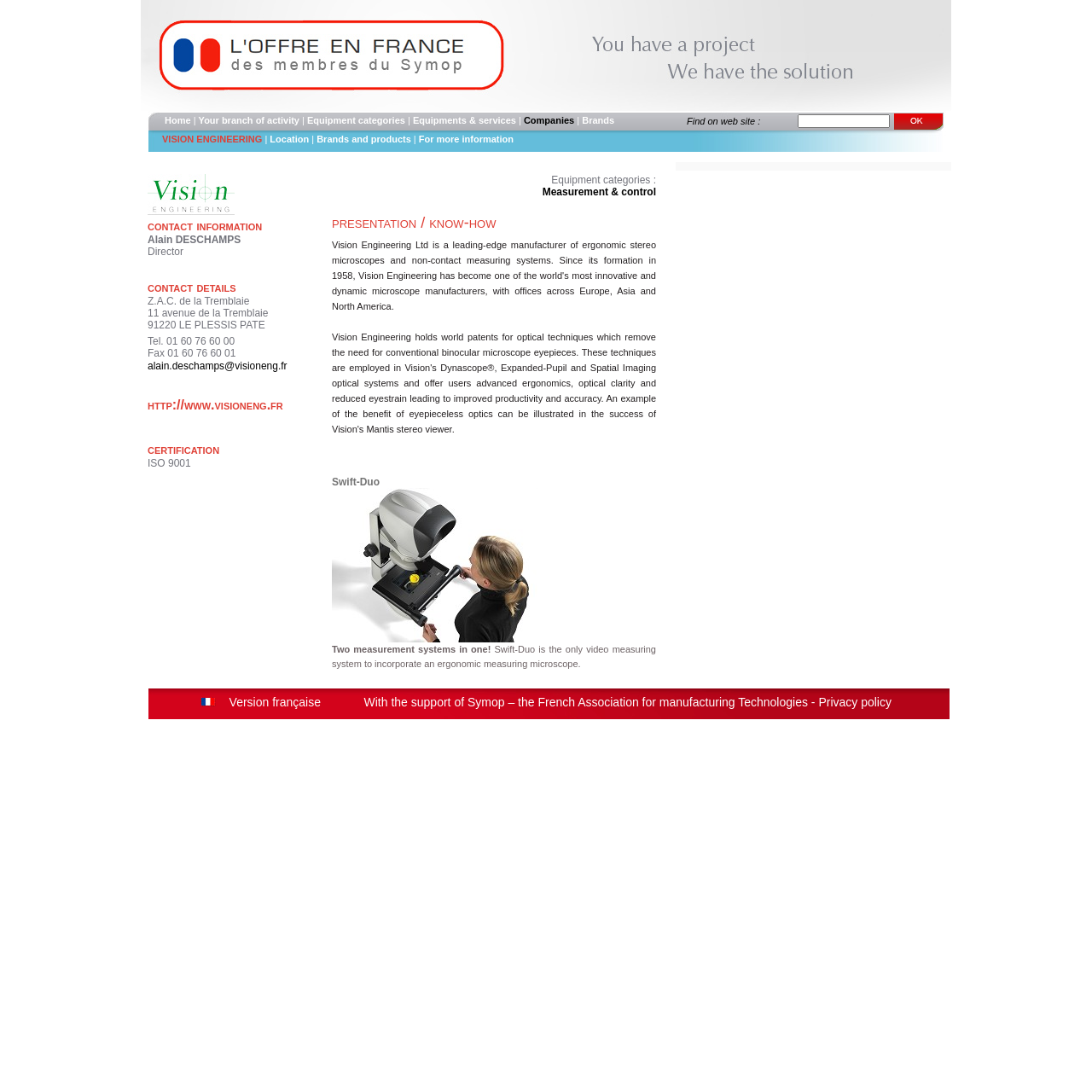What is the name of the director?
Look at the image and construct a detailed response to the question.

I found the answer by looking at the 'contact information' section on the webpage, where it lists the director's name as 'Alain DESCHAMPS'.